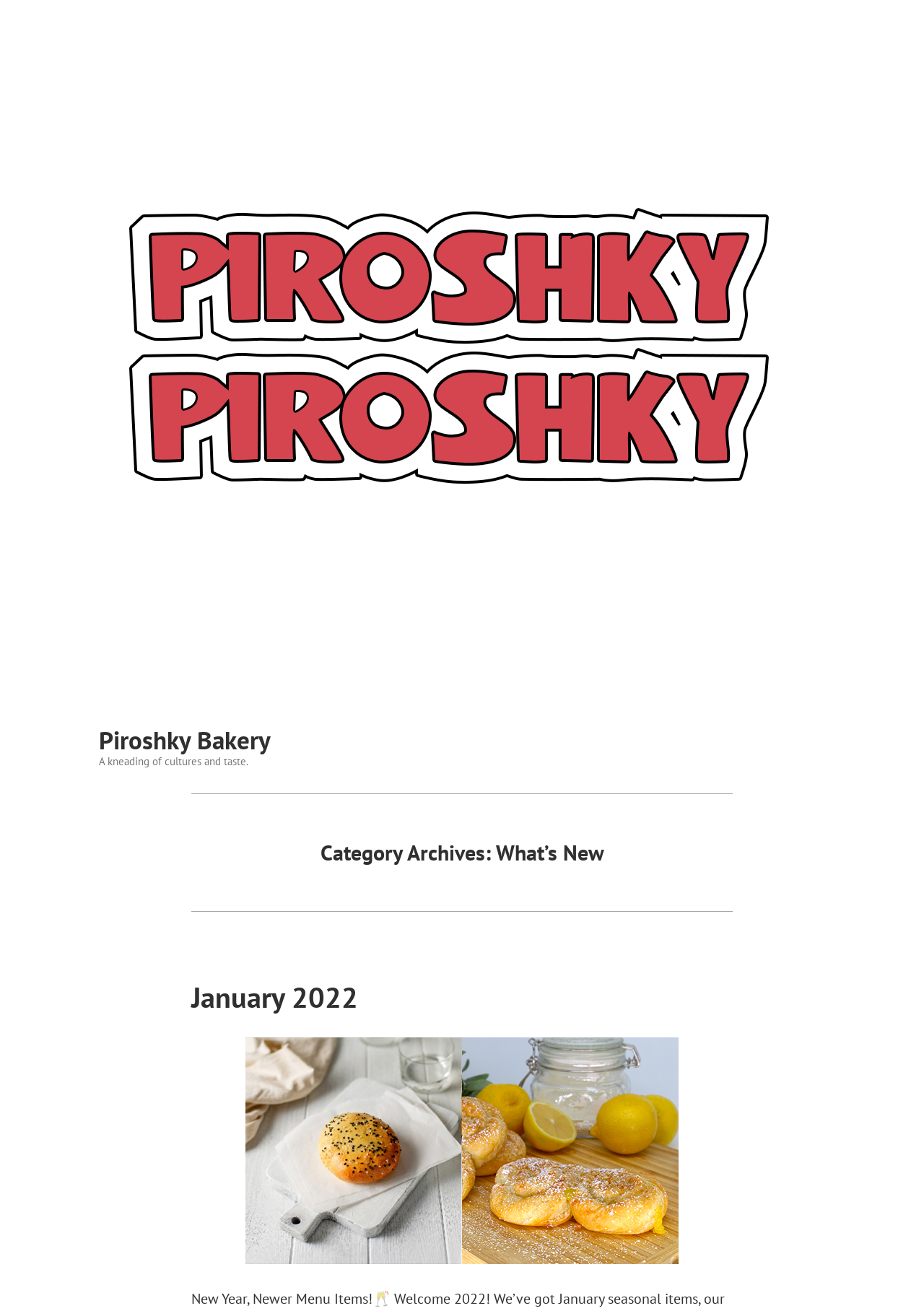Locate the headline of the webpage and generate its content.

Category Archives: What’s New